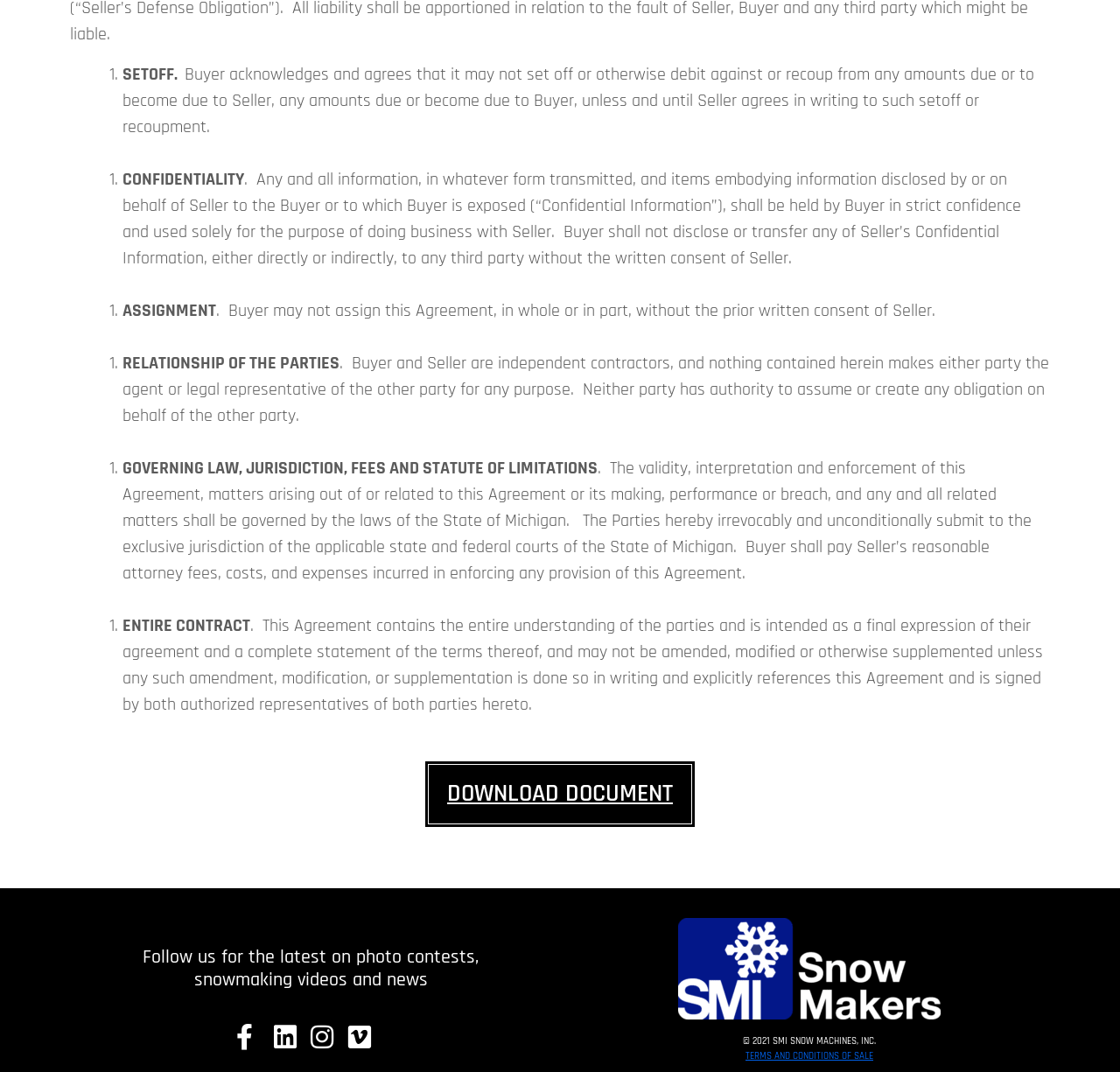Based on the element description Download document, identify the bounding box coordinates for the UI element. The coordinates should be in the format (top-left x, top-left y, bottom-right x, bottom-right y) and within the 0 to 1 range.

[0.38, 0.71, 0.62, 0.772]